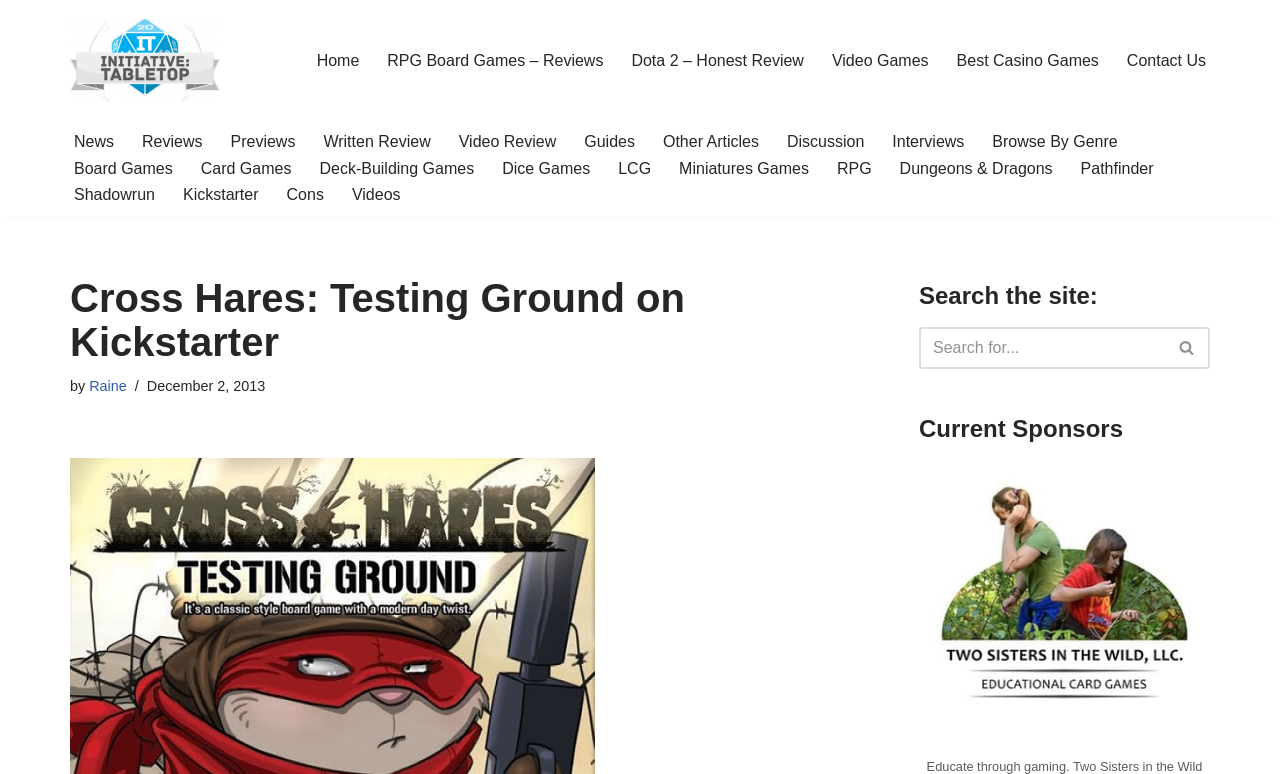Find the coordinates for the bounding box of the element with this description: "Skip to content".

[0.0, 0.041, 0.023, 0.067]